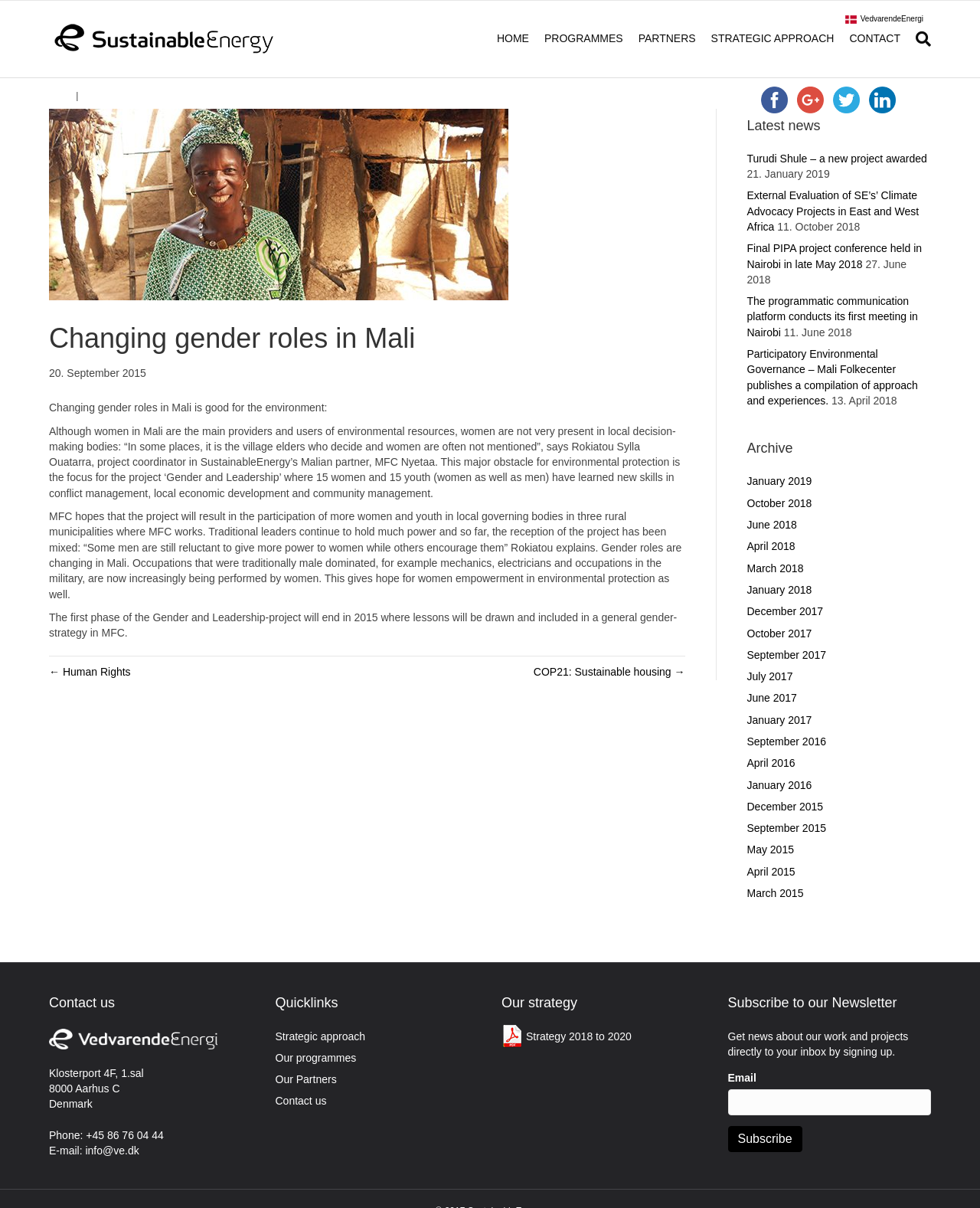Determine the bounding box coordinates of the region to click in order to accomplish the following instruction: "Click on the 'HOME' link". Provide the coordinates as four float numbers between 0 and 1, specifically [left, top, right, bottom].

[0.499, 0.016, 0.548, 0.048]